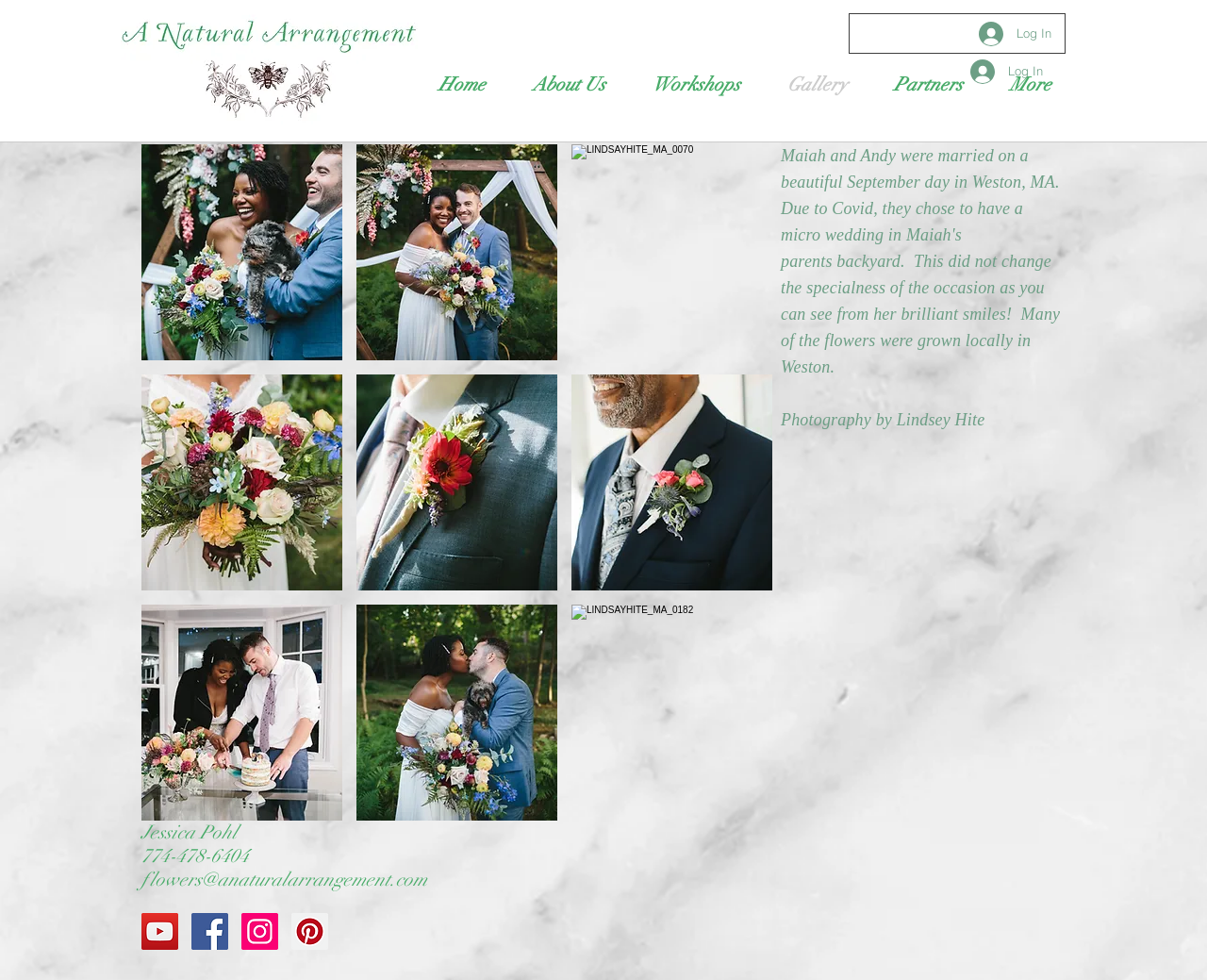Given the description More, predict the bounding box coordinates of the UI element. Ensure the coordinates are in the format (top-left x, top-left y, bottom-right x, bottom-right y) and all values are between 0 and 1.

[0.817, 0.071, 0.891, 0.101]